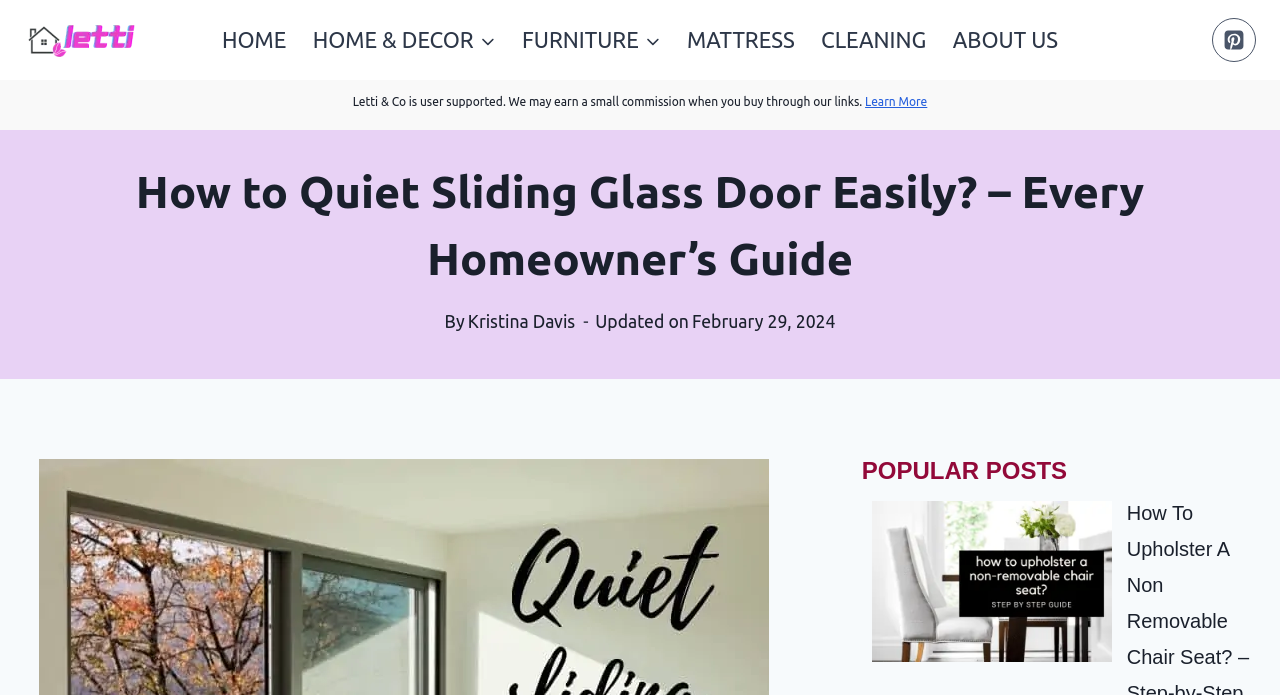Identify the bounding box coordinates for the UI element mentioned here: "Learn More". Provide the coordinates as four float values between 0 and 1, i.e., [left, top, right, bottom].

[0.676, 0.137, 0.724, 0.155]